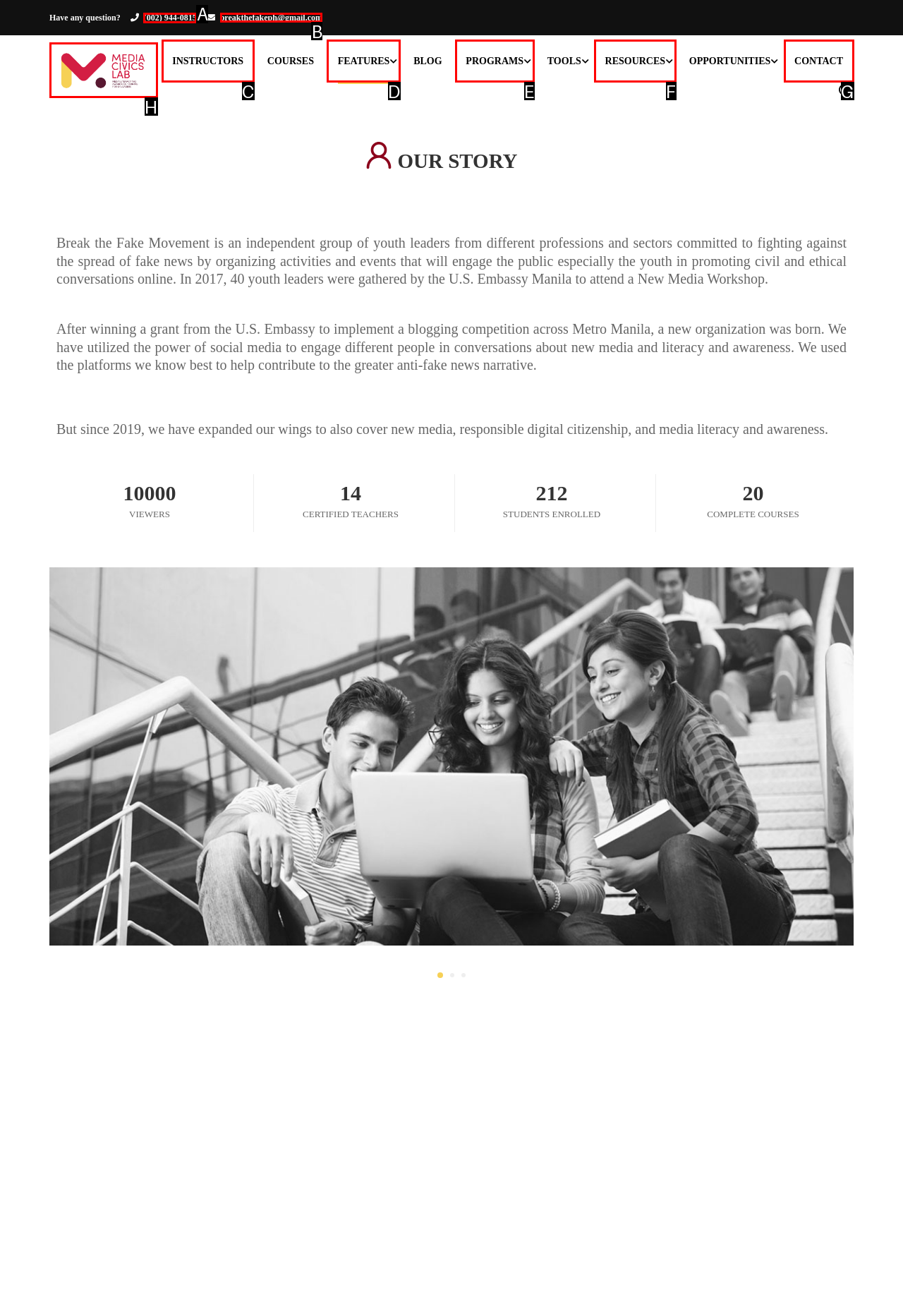Which option should be clicked to execute the task: Send an email to breakthefakeph@gmail.com?
Reply with the letter of the chosen option.

B